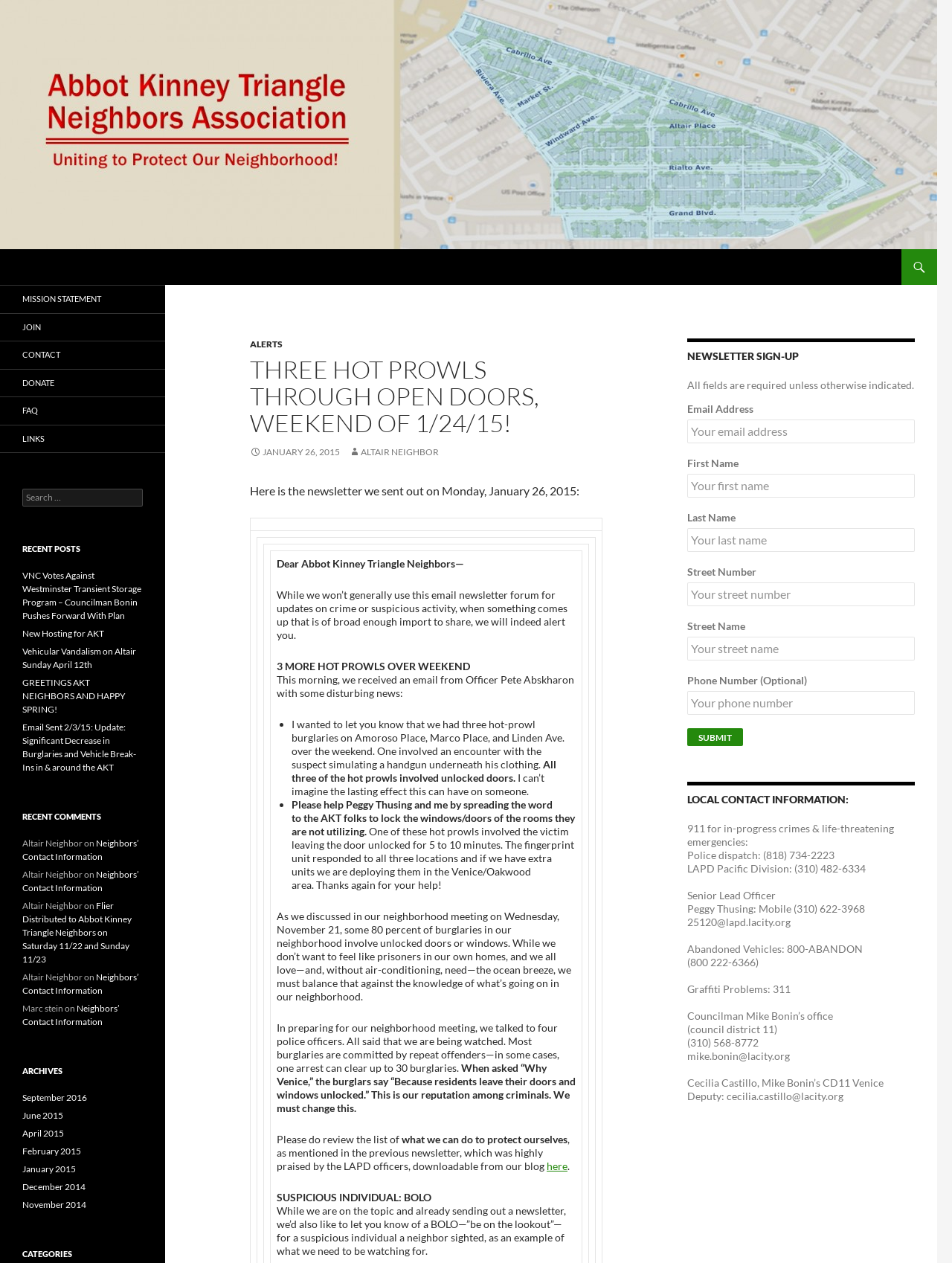Refer to the screenshot and give an in-depth answer to this question: What is the name of the neighborhood association?

The name of the neighborhood association can be found in the heading element at the top of the webpage, which reads 'Abbot Kinney Triangle Neighbors Association'.